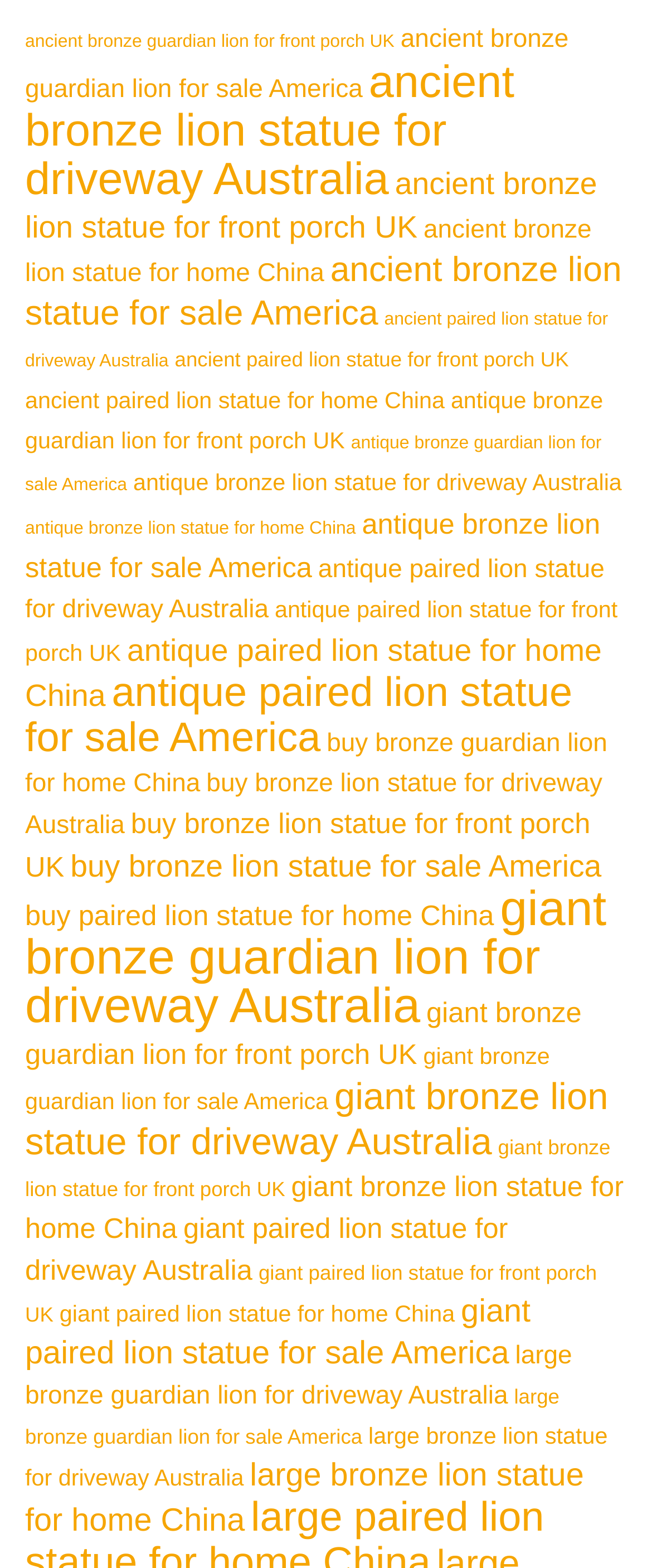Please identify the bounding box coordinates of the region to click in order to complete the task: "browse giant bronze guardian lion for driveway Australia". The coordinates must be four float numbers between 0 and 1, specified as [left, top, right, bottom].

[0.038, 0.562, 0.93, 0.66]